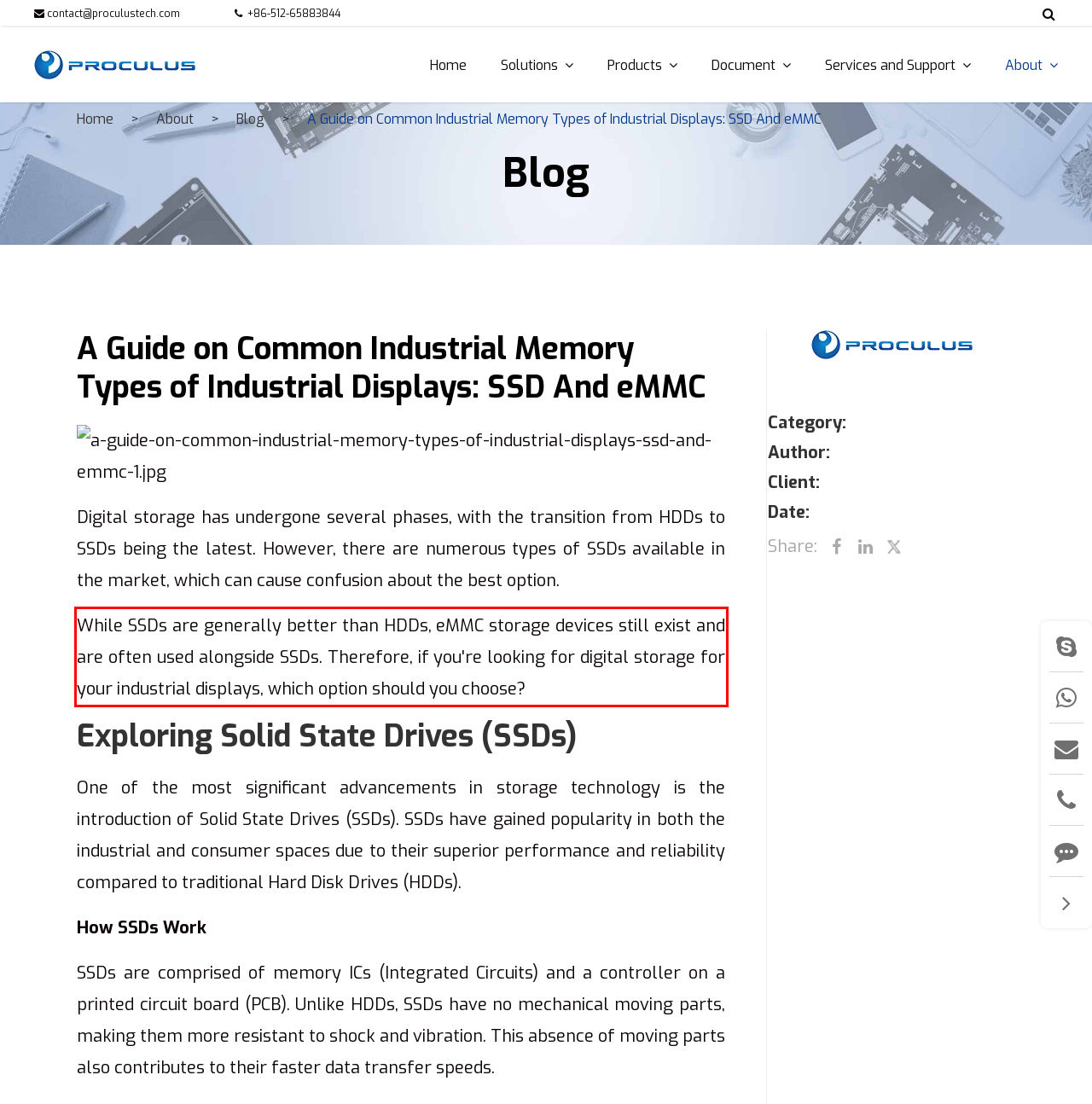Please examine the webpage screenshot containing a red bounding box and use OCR to recognize and output the text inside the red bounding box.

While SSDs are generally better than HDDs, eMMC storage devices still exist and are often used alongside SSDs. Therefore, if you're looking for digital storage for your industrial displays, which option should you choose?